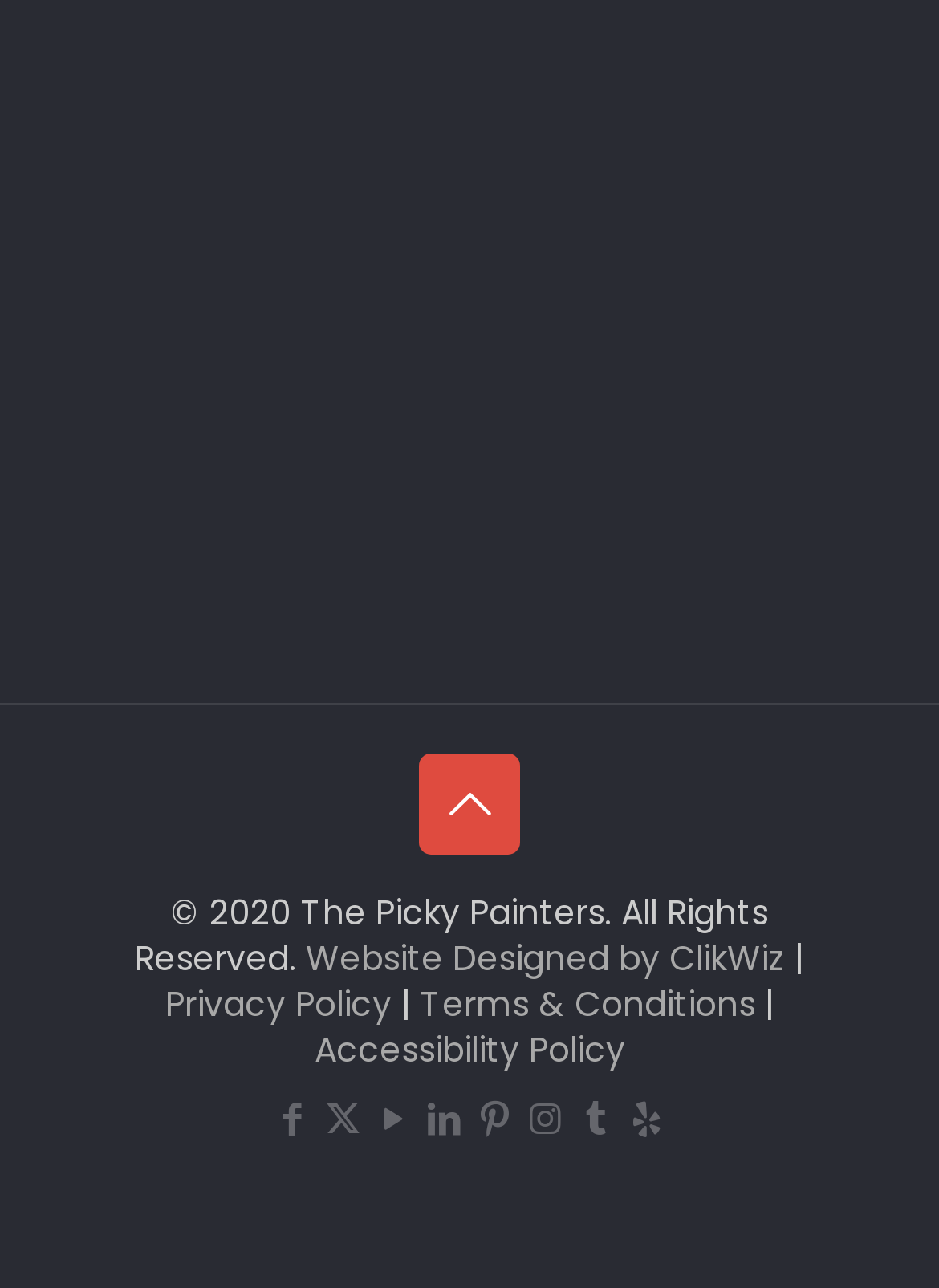How many links are there in the footer section? Look at the image and give a one-word or short phrase answer.

6